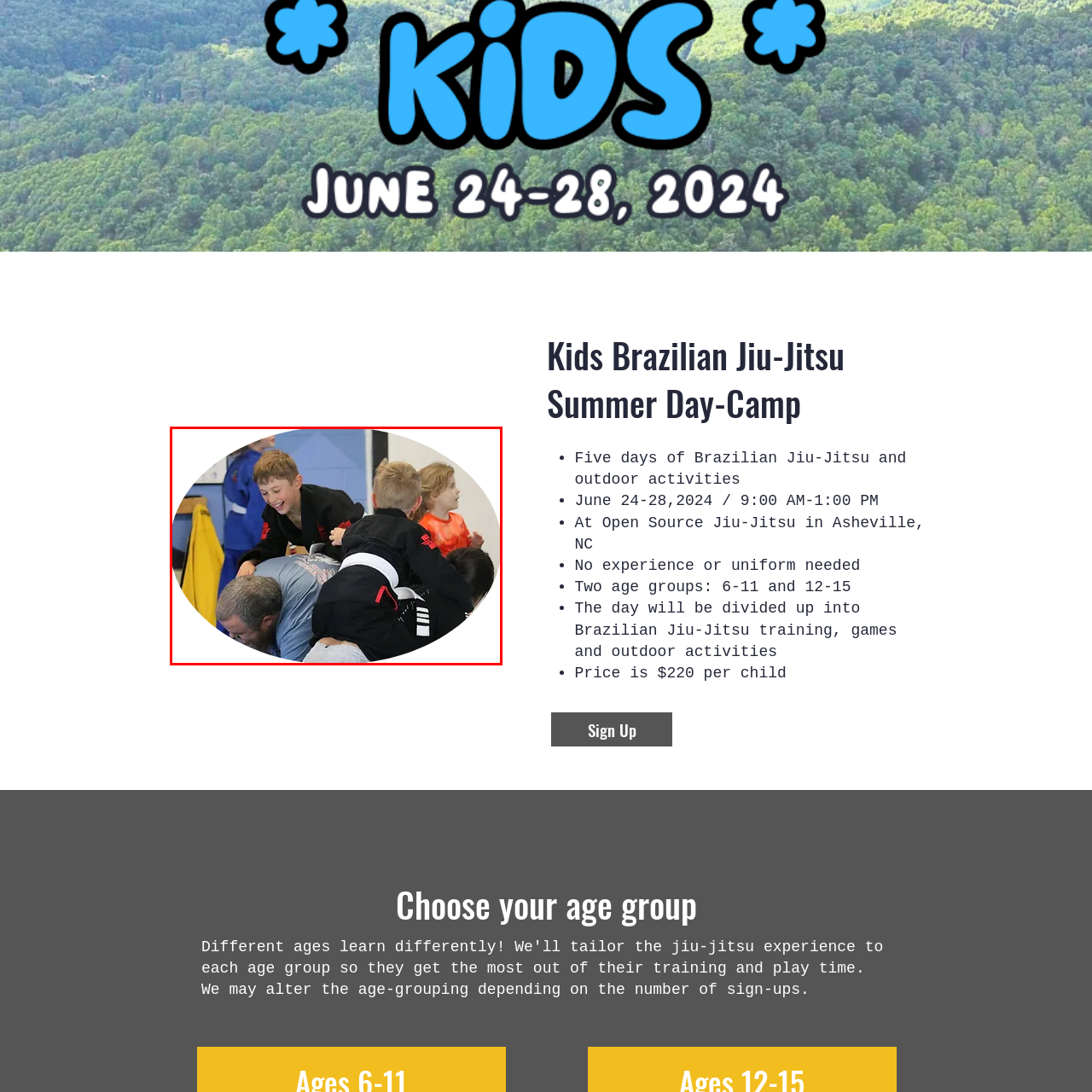What is the color of the accents on the traditional Jiu-Jitsu uniforms?
Focus on the section of the image outlined in red and give a thorough answer to the question.

The color of the accents on the traditional Jiu-Jitsu uniforms can be determined by reading the caption, which states that the children are dressed in traditional black Jiu-Jitsu uniforms adorned with red accents.